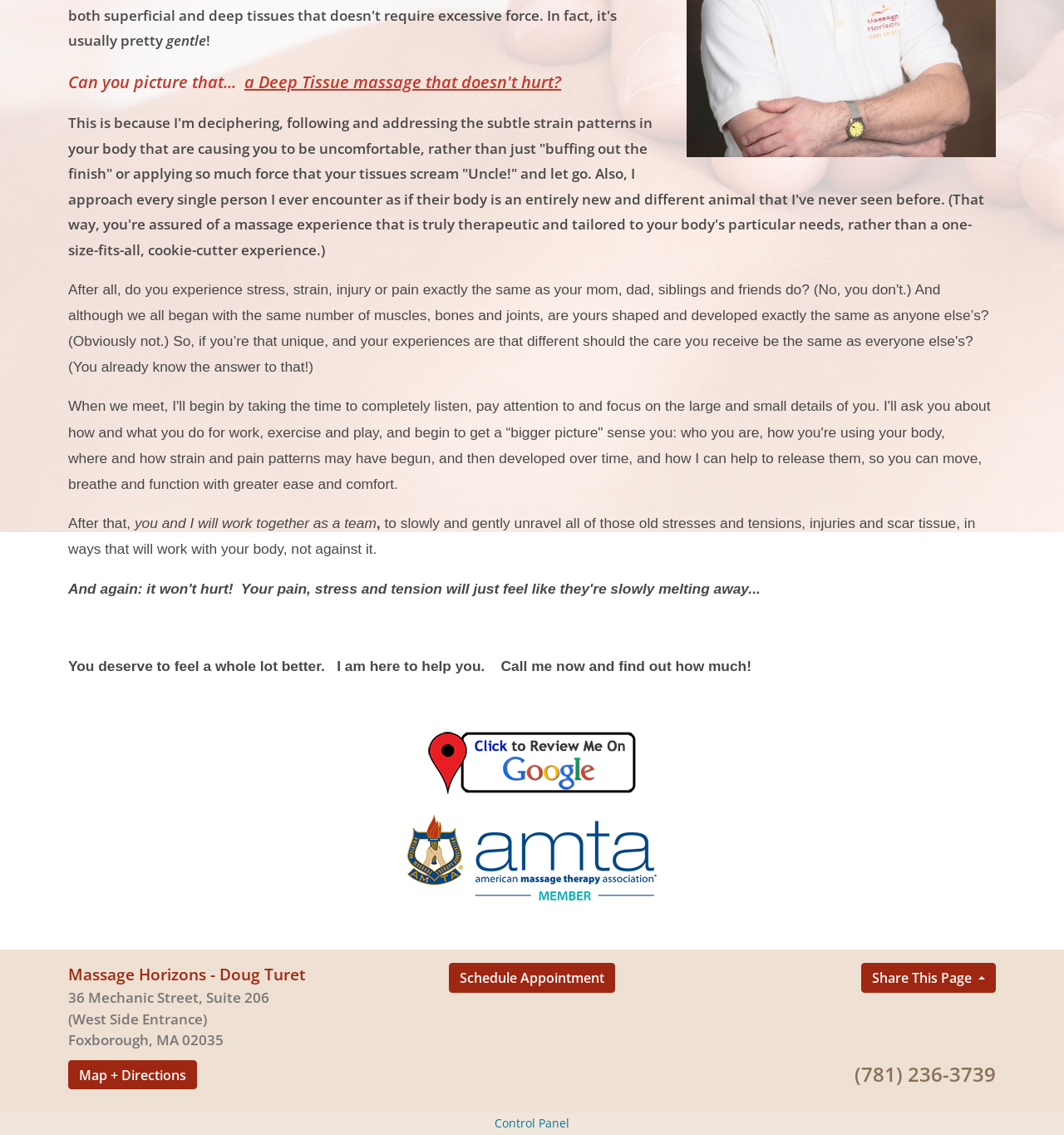From the given element description: "Schedule Appointment", find the bounding box for the UI element. Provide the coordinates as four float numbers between 0 and 1, in the order [left, top, right, bottom].

[0.422, 0.849, 0.578, 0.875]